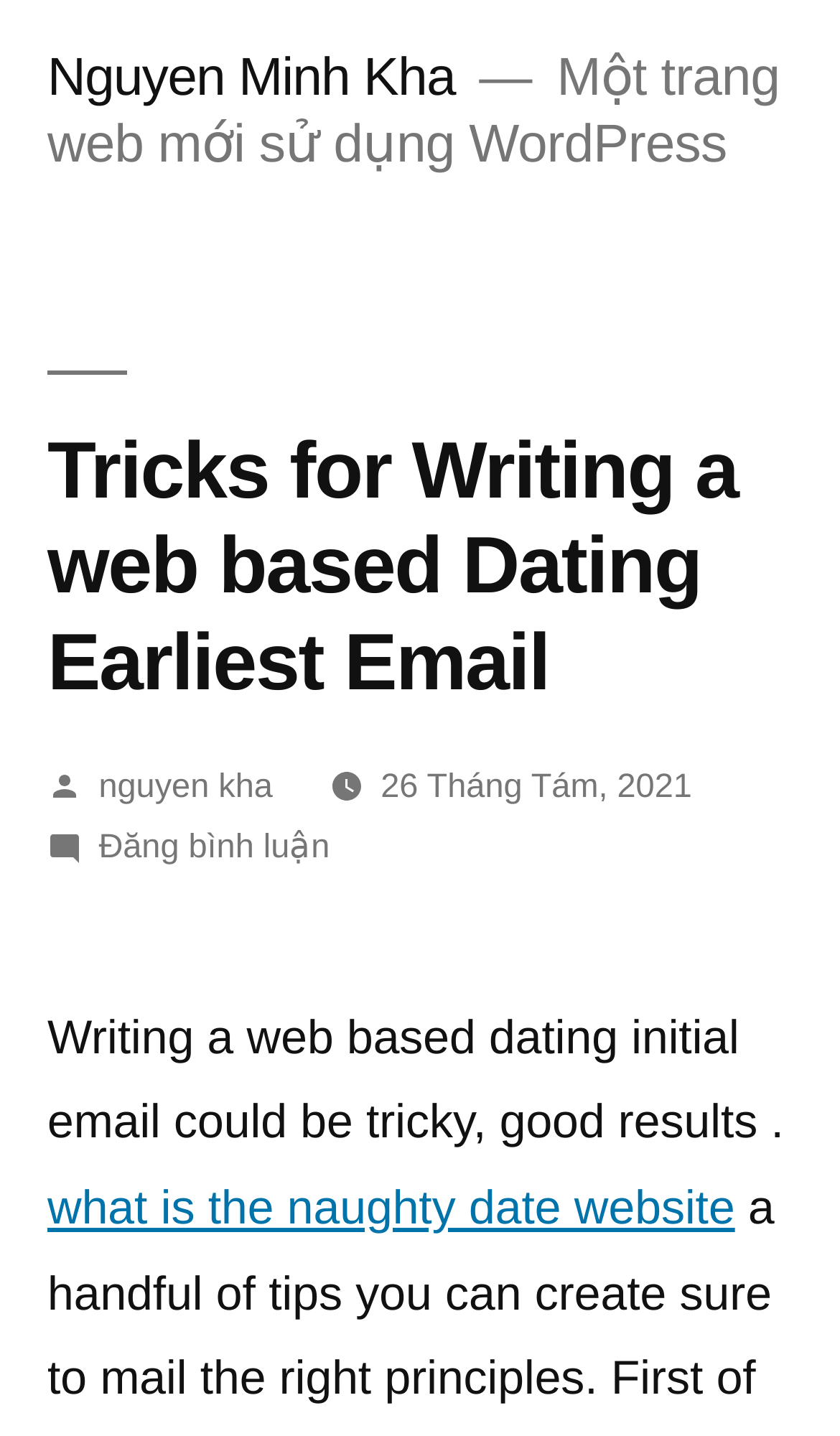Who is the author of the webpage?
Based on the image, give a concise answer in the form of a single word or short phrase.

Nguyen Minh Kha